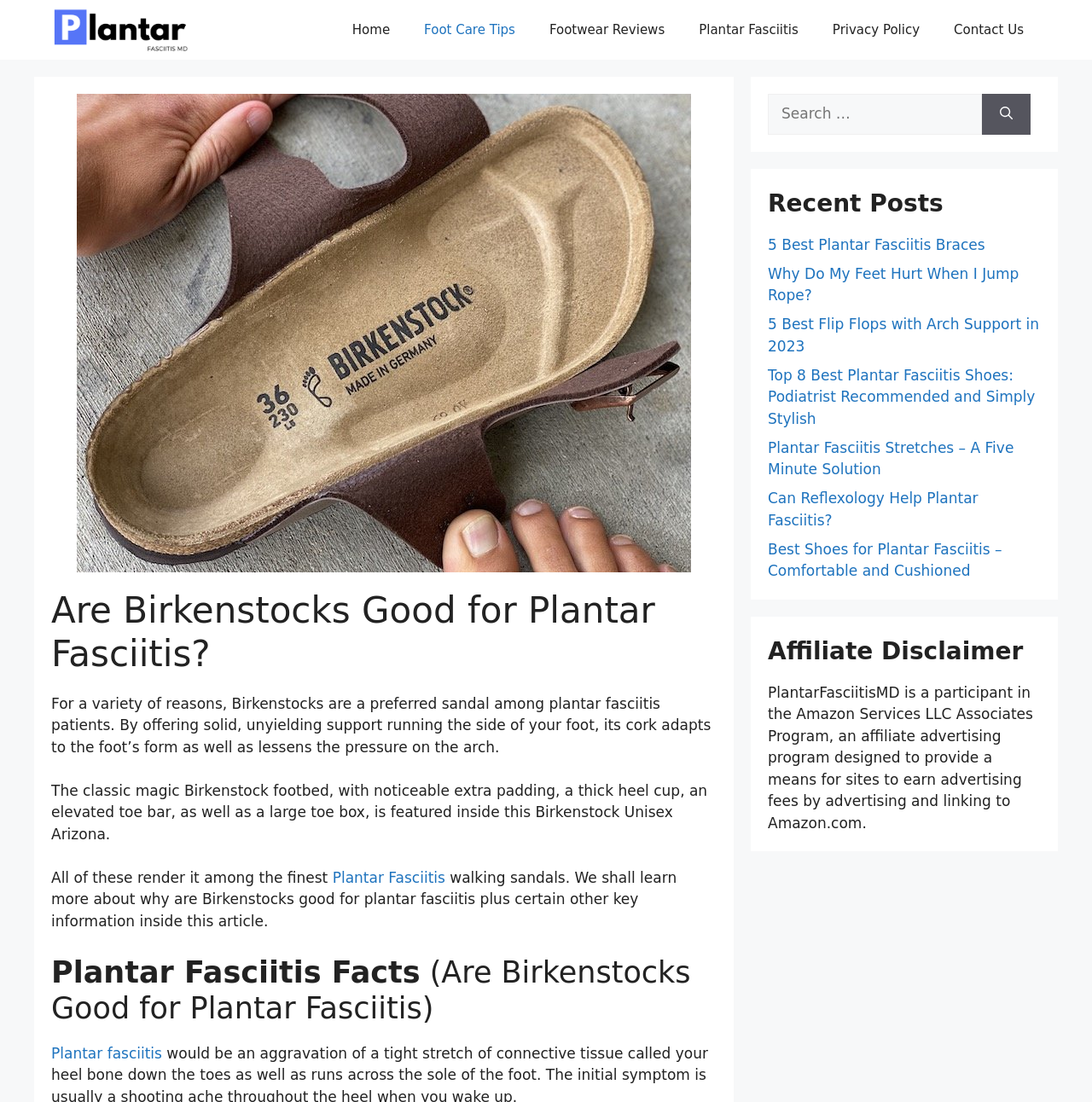Give a detailed overview of the webpage's appearance and contents.

The webpage is about Birkenstocks and their benefits for people with plantar fasciitis. At the top, there is a navigation bar with links to different sections of the website, including "Home", "Foot Care Tips", "Footwear Reviews", "Plantar Fasciitis", "Privacy Policy", and "Contact Us". Below the navigation bar, there is a large image related to the topic.

The main content of the webpage is divided into sections. The first section has a heading "Are Birkenstocks Good for Plantar Fasciitis?" and provides an introduction to the topic. The text explains that Birkenstocks are a preferred sandal among plantar fasciitis patients due to their solid support and adaptability to the foot's form.

The next section has a heading "Plantar Fasciitis Facts (Are Birkenstocks Good for Plantar Fasciitis)" and provides more information about plantar fasciitis and its relation to Birkenstocks. There are several links to other relevant articles within this section.

To the right of the main content, there are three columns of complementary information. The first column has a search box and a button to search for specific topics. The second column has a heading "Recent Posts" and lists several links to recent articles related to plantar fasciitis and footwear. The third column has a heading "Affiliate Disclaimer" and provides information about the website's affiliation with Amazon.

Overall, the webpage is focused on providing information about Birkenstocks and their benefits for people with plantar fasciitis, with additional resources and links to related topics.